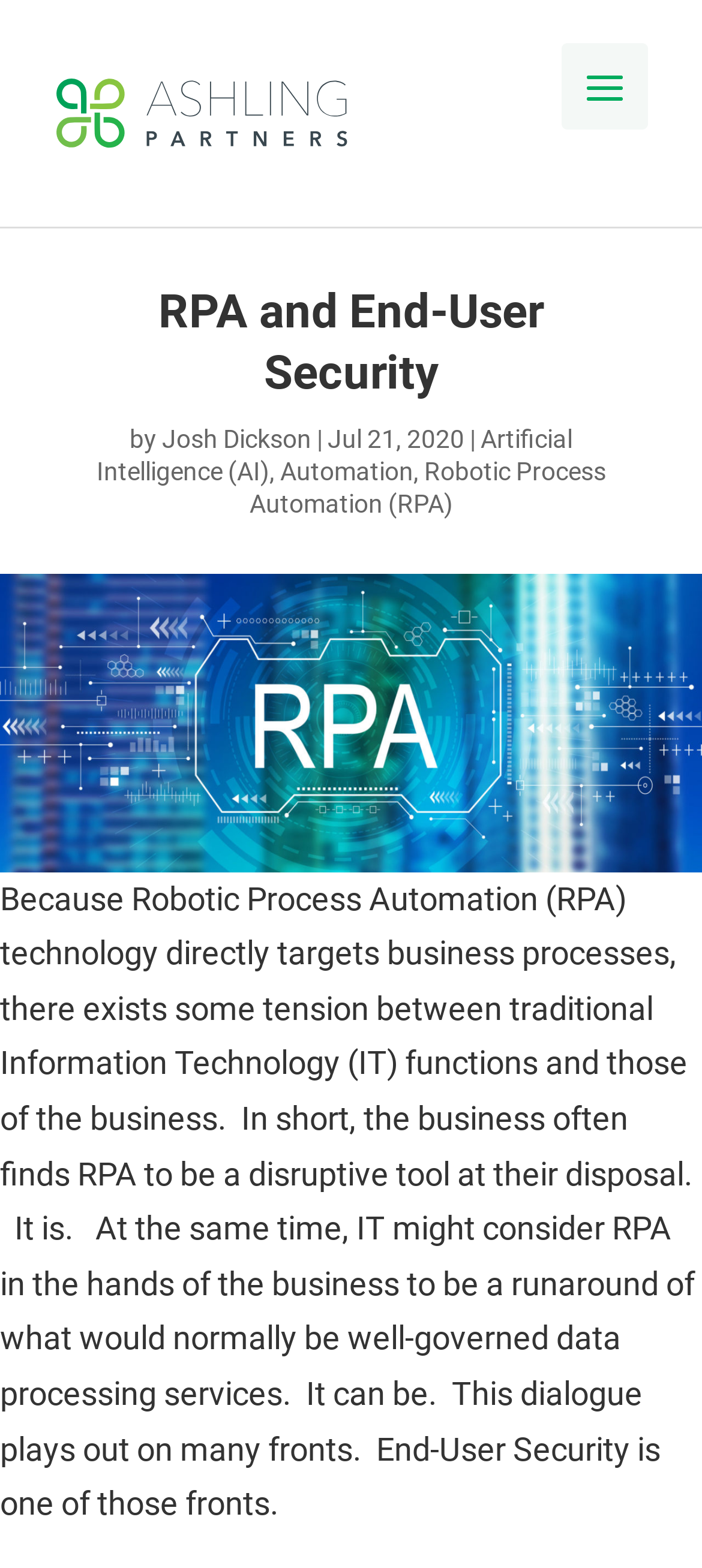What is the tone of the article?
Refer to the image and give a detailed answer to the question.

The tone of the article appears to be neutral as it presents a balanced view of the tension between business and IT functions in the context of RPA, without taking a biased or emotional stance.